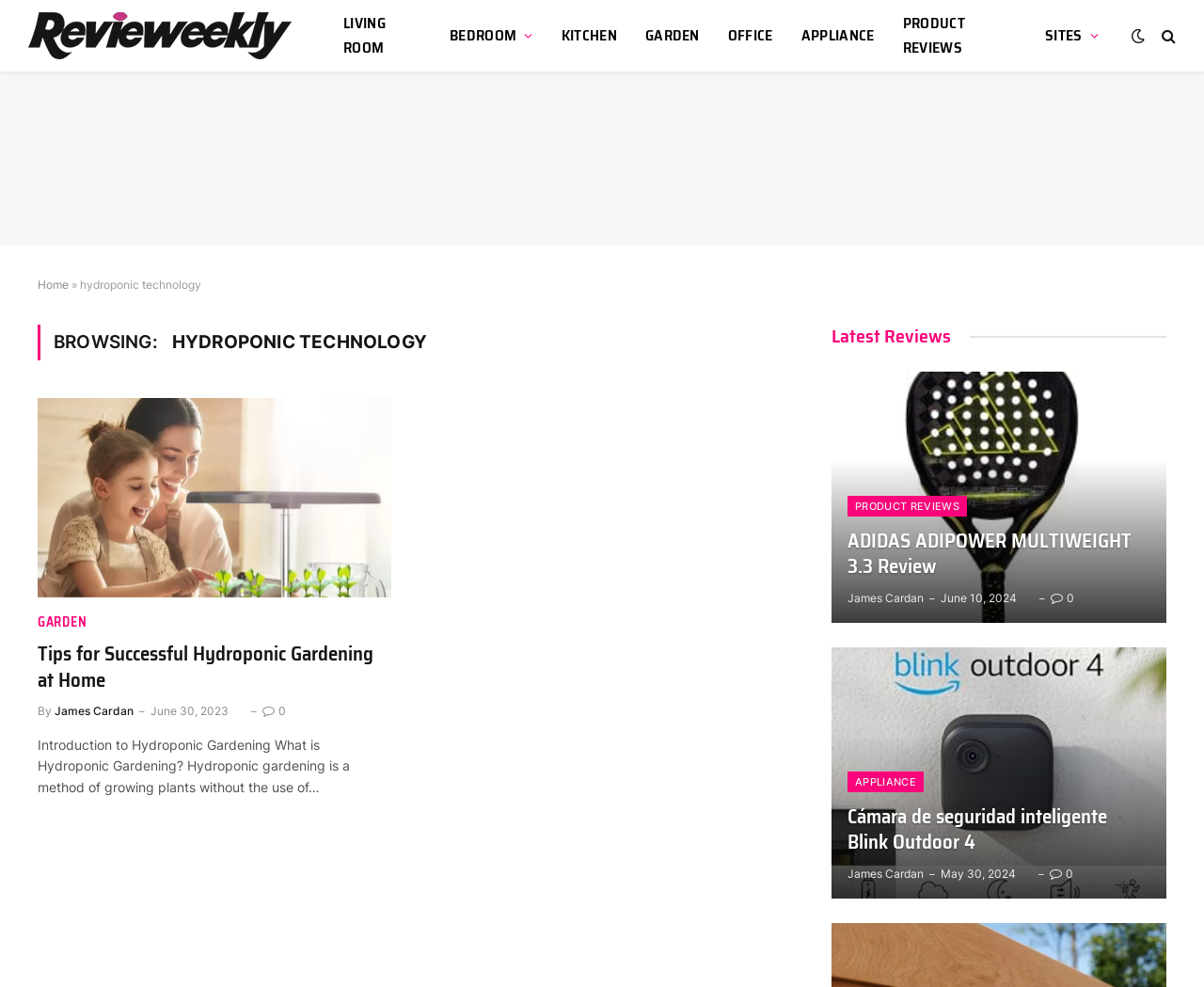Find the bounding box coordinates of the clickable region needed to perform the following instruction: "Go to the 'PRODUCT REVIEWS' page". The coordinates should be provided as four float numbers between 0 and 1, i.e., [left, top, right, bottom].

[0.738, 0.0, 0.856, 0.072]